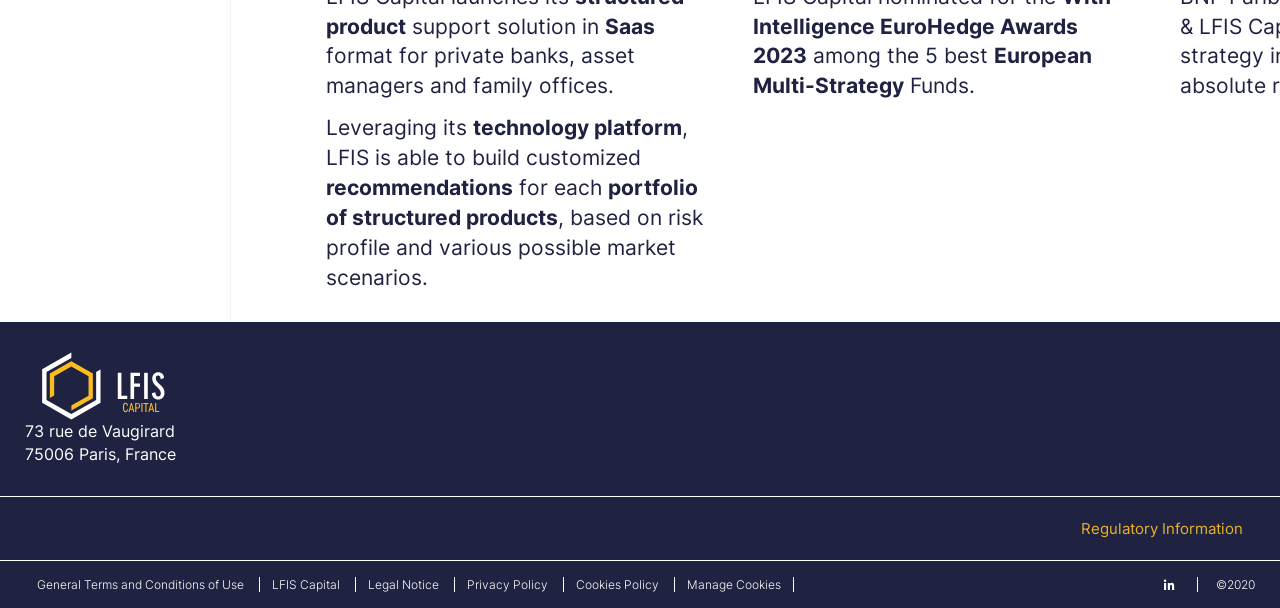Find and indicate the bounding box coordinates of the region you should select to follow the given instruction: "View Regulatory Information".

[0.835, 0.842, 0.98, 0.897]